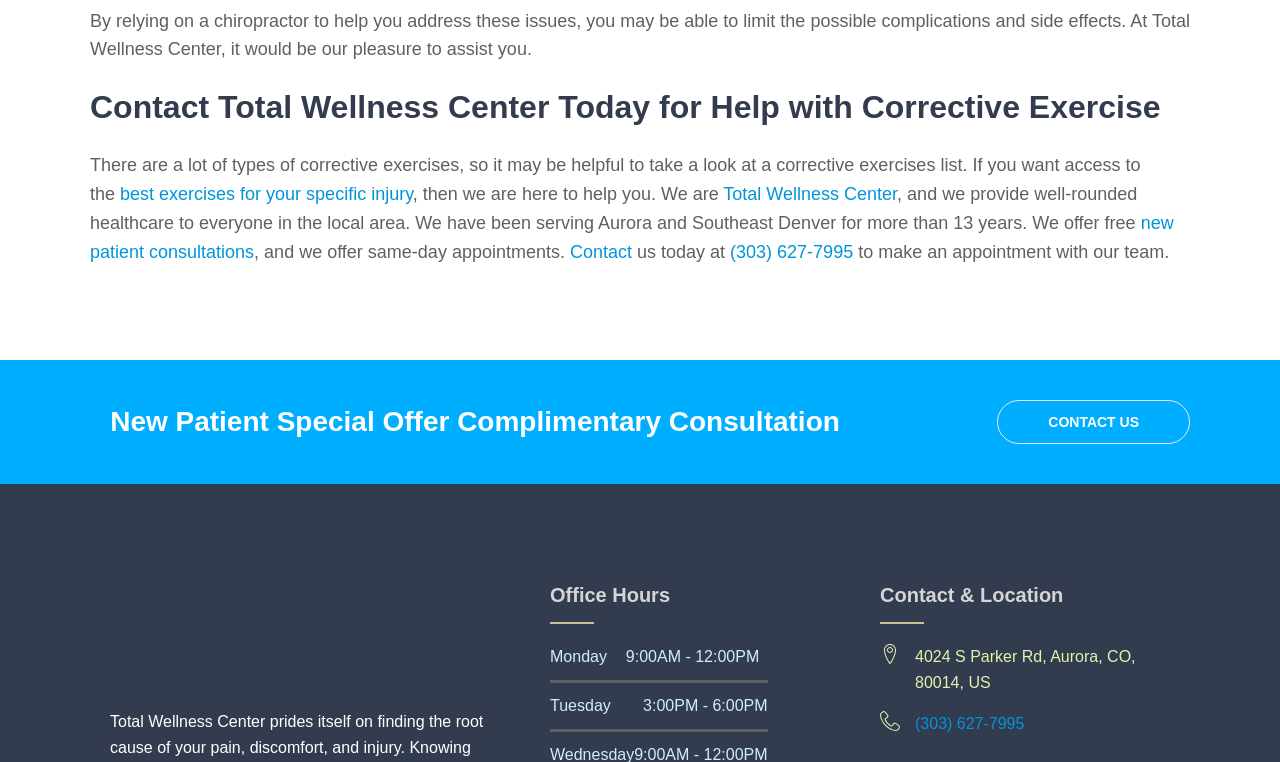What is the purpose of corrective exercises?
Refer to the image and respond with a one-word or short-phrase answer.

Limit complications and side effects